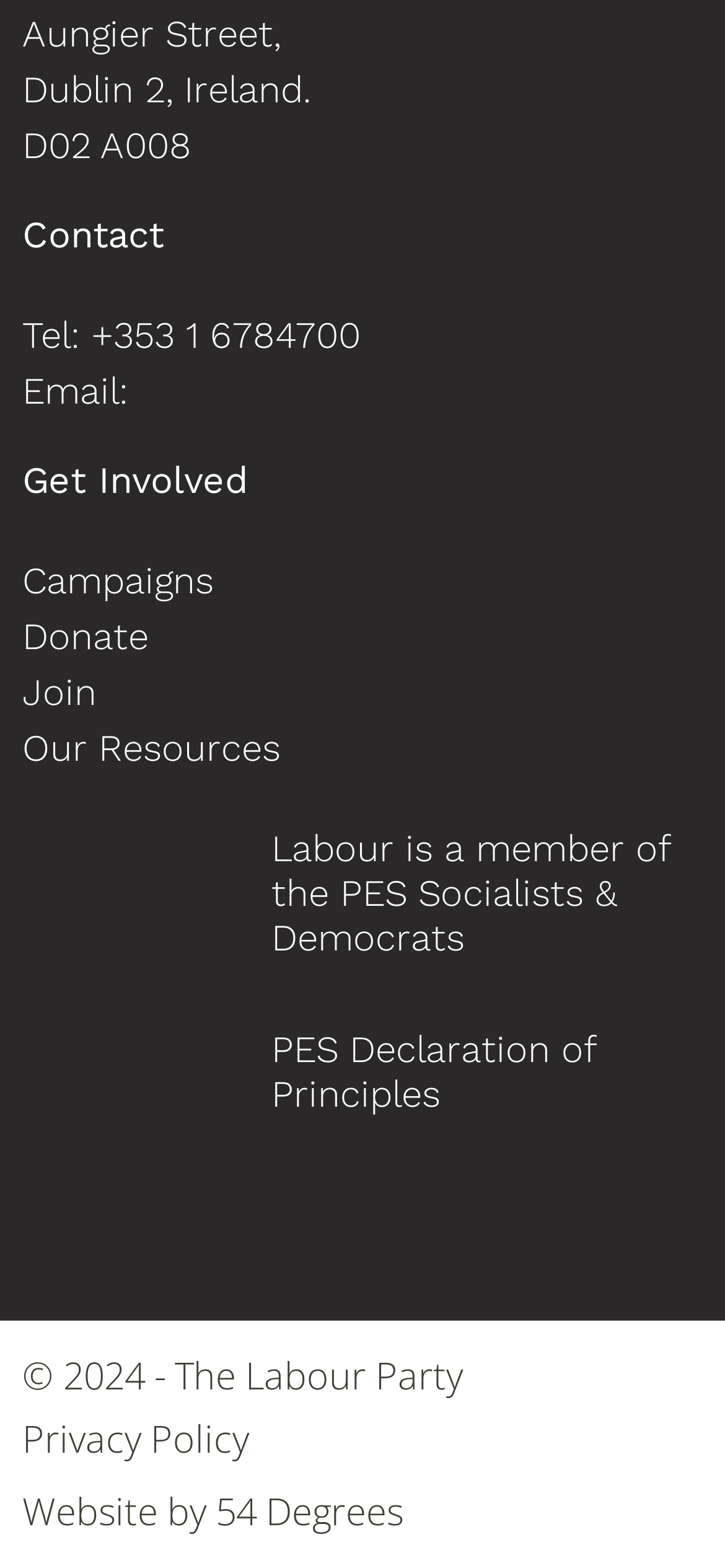Carefully examine the image and provide an in-depth answer to the question: What is the phone number of the Labour Party?

I found the phone number by looking at the link element next to the 'Tel:' static text, which provides the contact phone number.